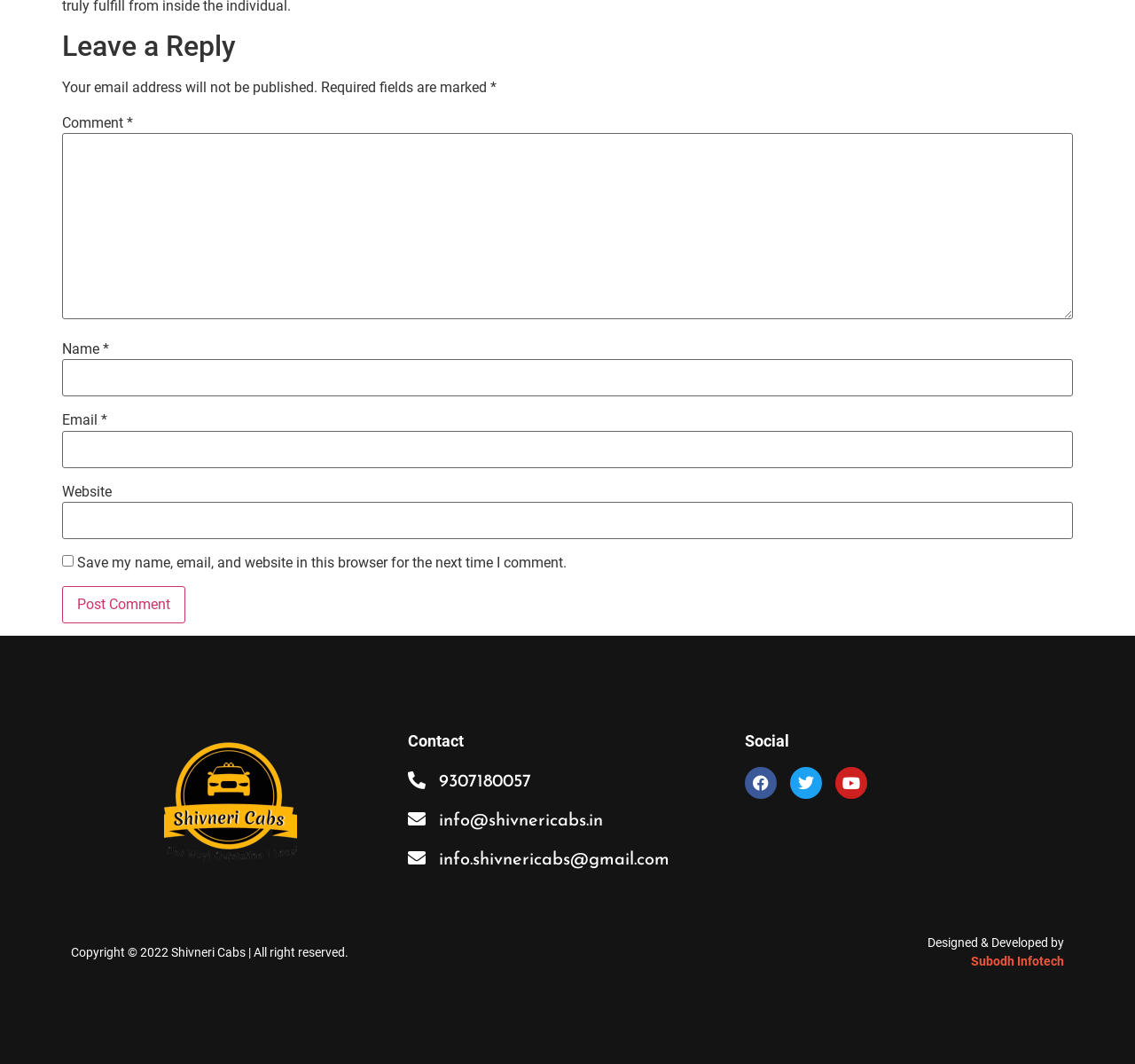How can someone contact Shivneri Cabs? Based on the image, give a response in one word or a short phrase.

Phone, Email